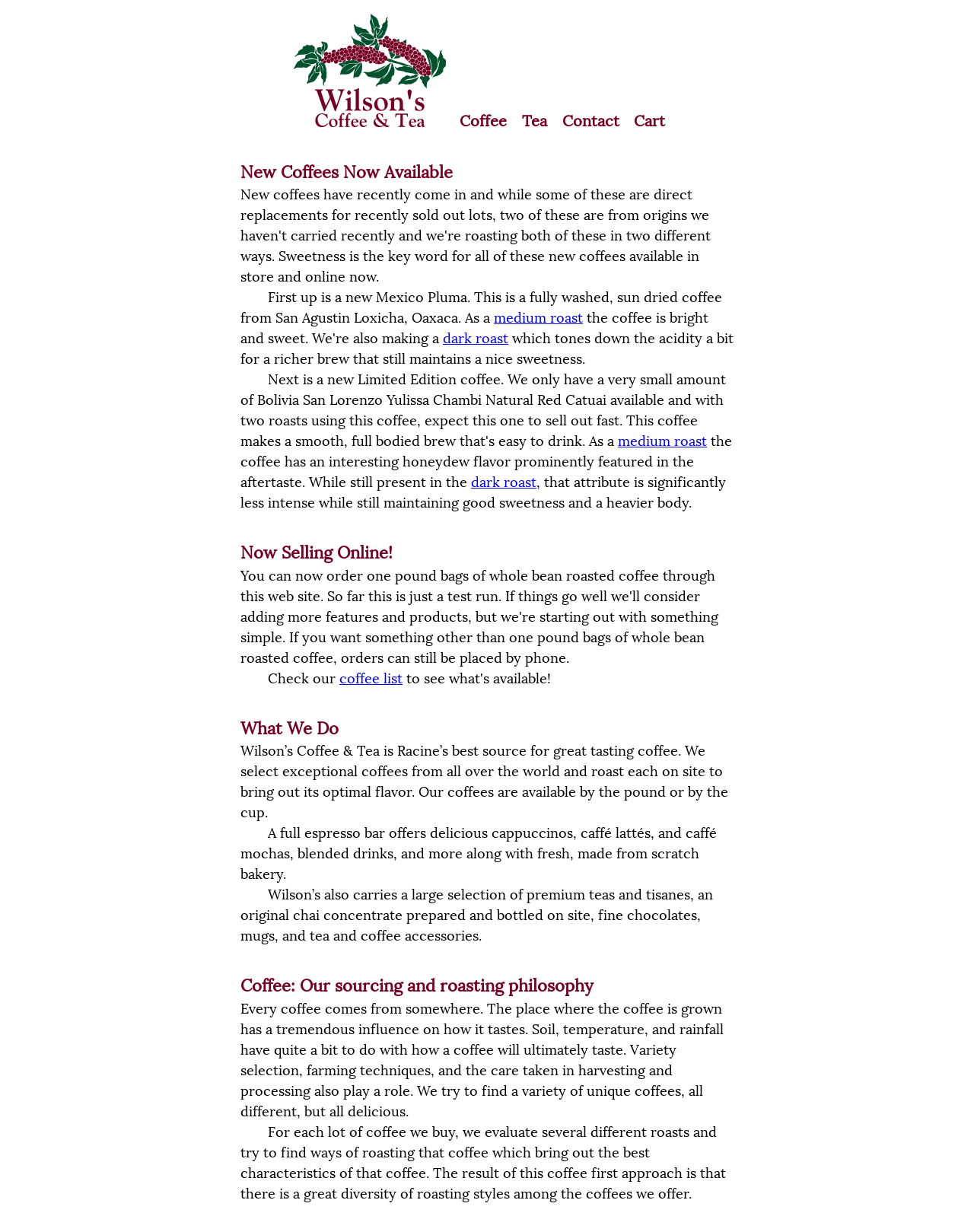Determine the bounding box coordinates of the area to click in order to meet this instruction: "Click on Contact".

[0.577, 0.091, 0.636, 0.106]